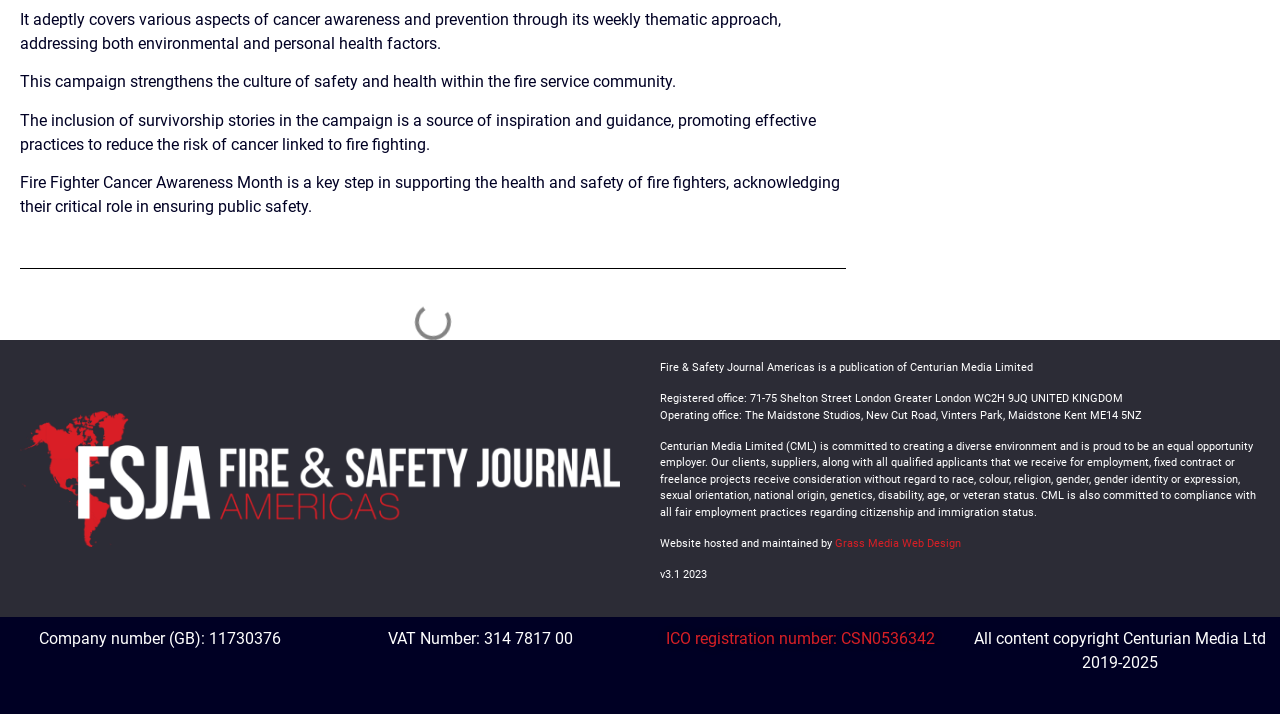What is the location of the operating office?
Give a single word or phrase answer based on the content of the image.

Maidstone Kent